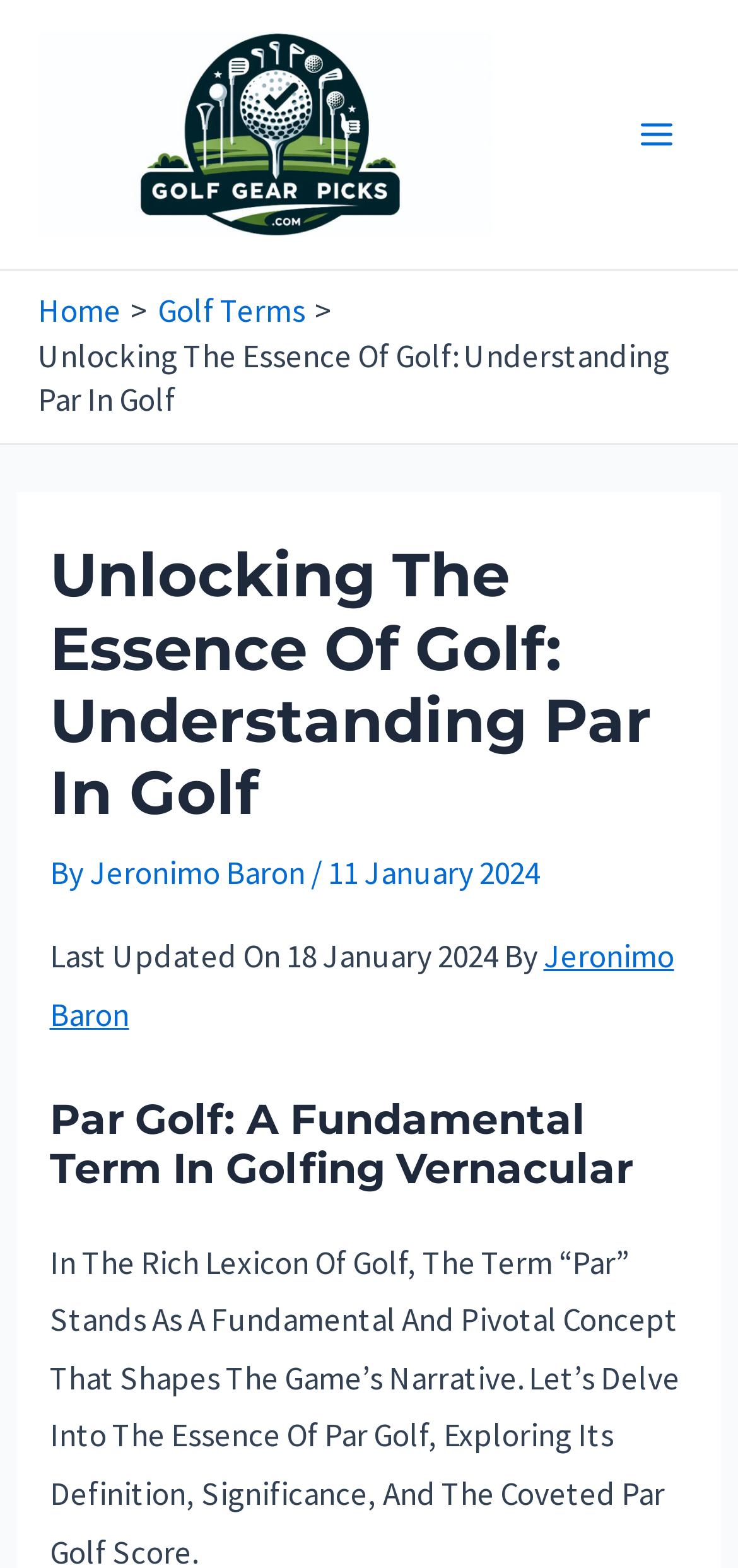Analyze and describe the webpage in a detailed narrative.

The webpage is about golf, specifically focusing on the term "par" in golfing vernacular. At the top-left corner, there is a link to "Expert Golf Equipment Picks & Guides: Choose the Best Gear for Optimal Performance" accompanied by an image with the same title. 

On the top-right corner, there is a button labeled "Main Menu" with an image beside it. Below the button, there is a navigation section labeled "Breadcrumbs" containing three links: "Home", "Golf Terms", and another link not explicitly mentioned. 

The main content of the webpage is divided into sections. The first section has a heading "Unlocking The Essence Of Golf: Understanding Par In Golf" followed by the author's name, "Jeronimo Baron", and the date "11 January 2024". Below this section, there is a smaller text indicating the last update date, "18 January 2024", along with the author's name again. 

The next section has a heading "Par Golf: A Fundamental Term In Golfing Vernacular", which suggests that the webpage will delve into the meaning and significance of "par" in golf.